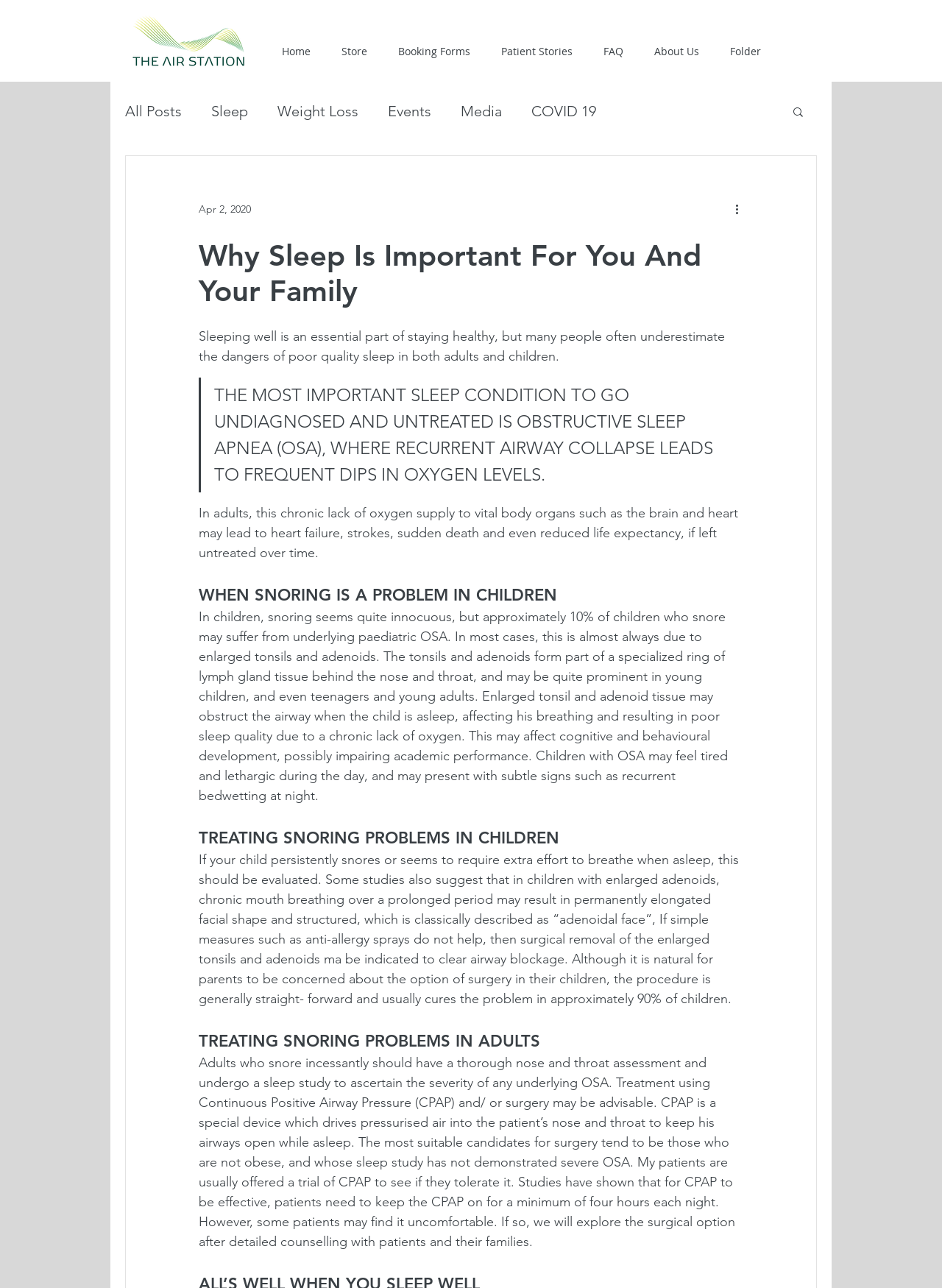Identify the bounding box for the described UI element. Provide the coordinates in (top-left x, top-left y, bottom-right x, bottom-right y) format with values ranging from 0 to 1: Go to Crypto Signals

None